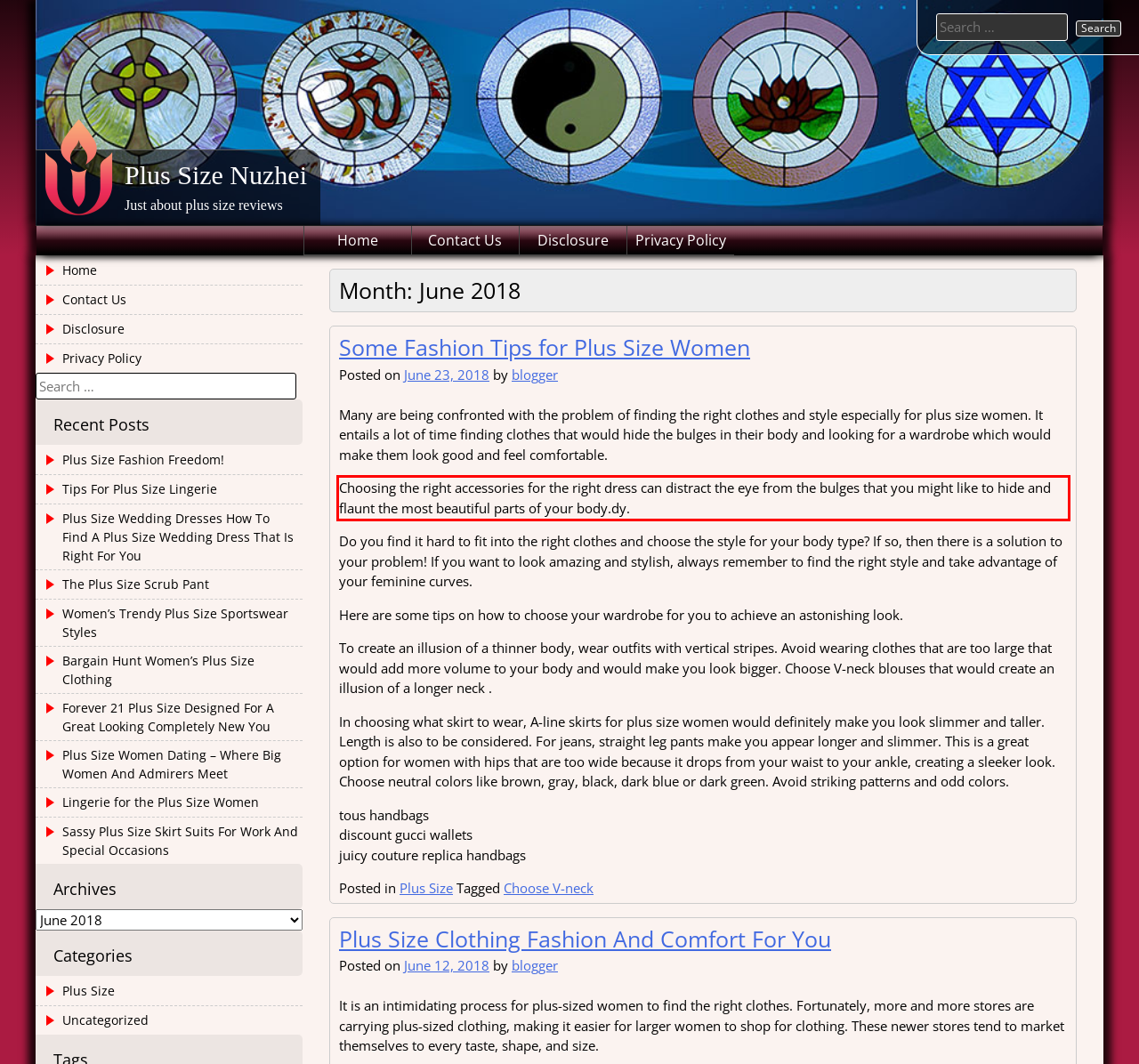You are presented with a screenshot containing a red rectangle. Extract the text found inside this red bounding box.

Choosing the right accessories for the right dress can distract the eye from the bulges that you might like to hide and flaunt the most beautiful parts of your body.dy.